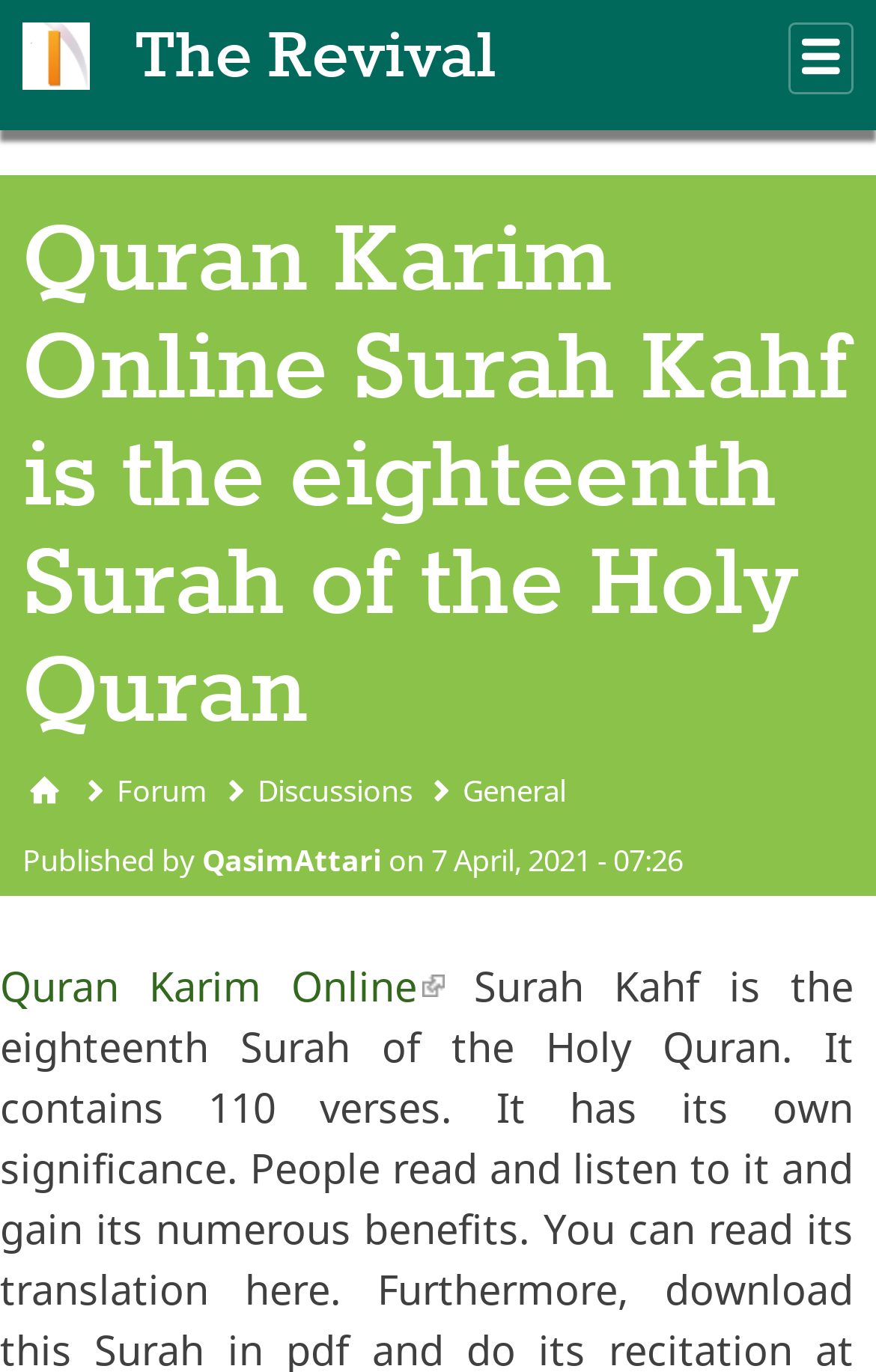Create a detailed narrative of the webpage’s visual and textual elements.

The webpage is about Quran Karim Online Surah Kahf, which is the eighteenth Surah of the Holy Quran, containing 110 verses. At the top of the page, there is a link to "Skip to main content" and a navigation menu with a "Home" link accompanied by a small icon. Next to the navigation menu, the title "The Revival" is prominently displayed.

Below the title, there is a large header section that spans the entire width of the page. Within this section, the main title "Quran Karim Online Surah Kahf is the eighteenth Surah of the Holy Quran" is displayed. Below this title, there is a "You are here" heading, followed by a series of links to "Forum", "Discussions", and "General" topics.

On the right side of the "You are here" heading, there is a section with information about the publication, including the text "Published by" and a link to the author "QasimAttari", along with the publication date "7 April, 2021 - 07:26". At the bottom of the page, there is a link to "Quran Karim Online" that opens in a new tab.

Throughout the page, there are a total of 7 links, 3 headings, 2 images, and 2 static text elements. The layout is organized, with clear headings and concise text, making it easy to navigate and find relevant information.